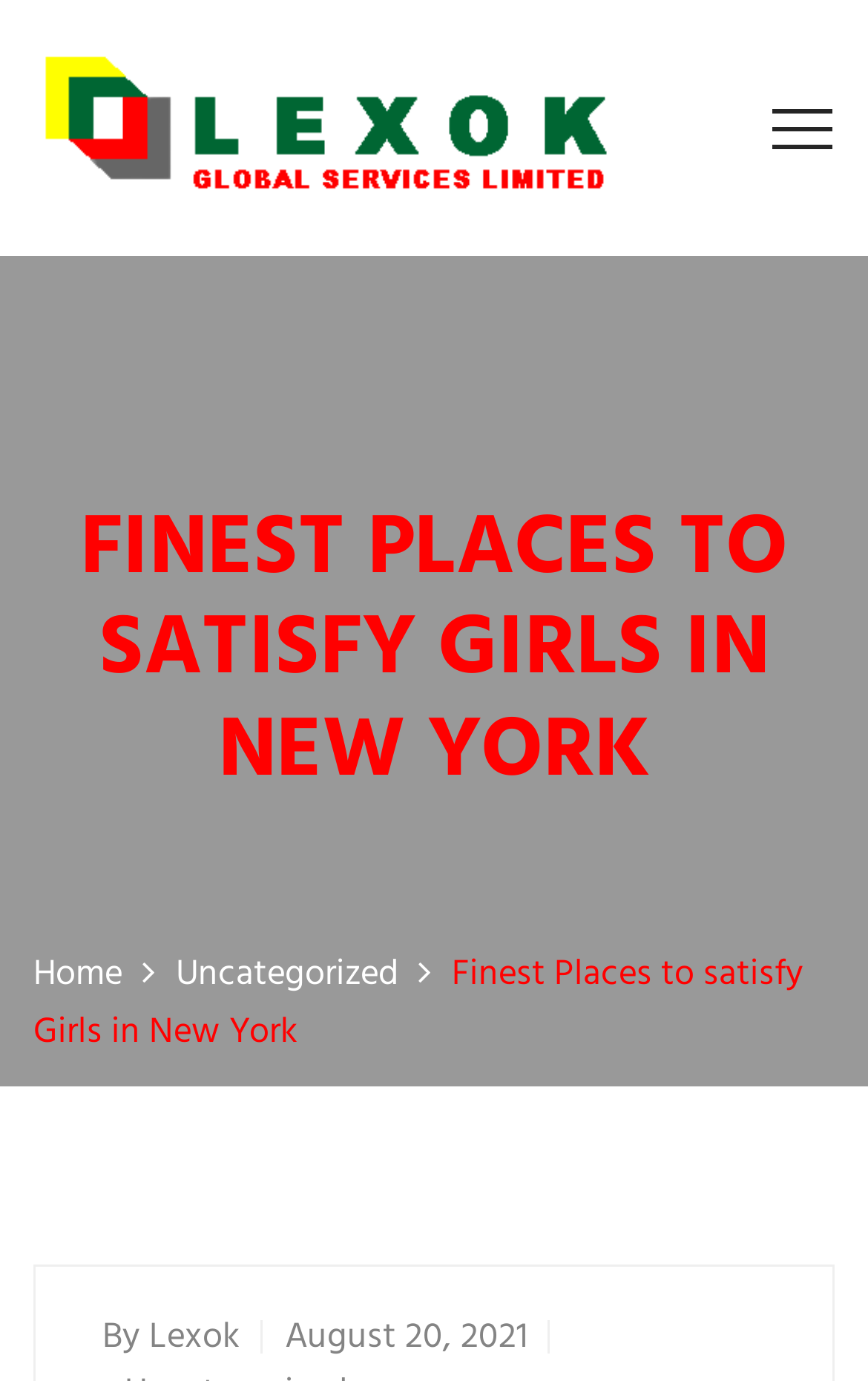How many navigation links are there in the top navigation bar?
Please provide a comprehensive answer to the question based on the webpage screenshot.

The top navigation bar contains two links, 'Home' and 'Uncategorized', which can be counted by looking at the links in the top navigation bar.